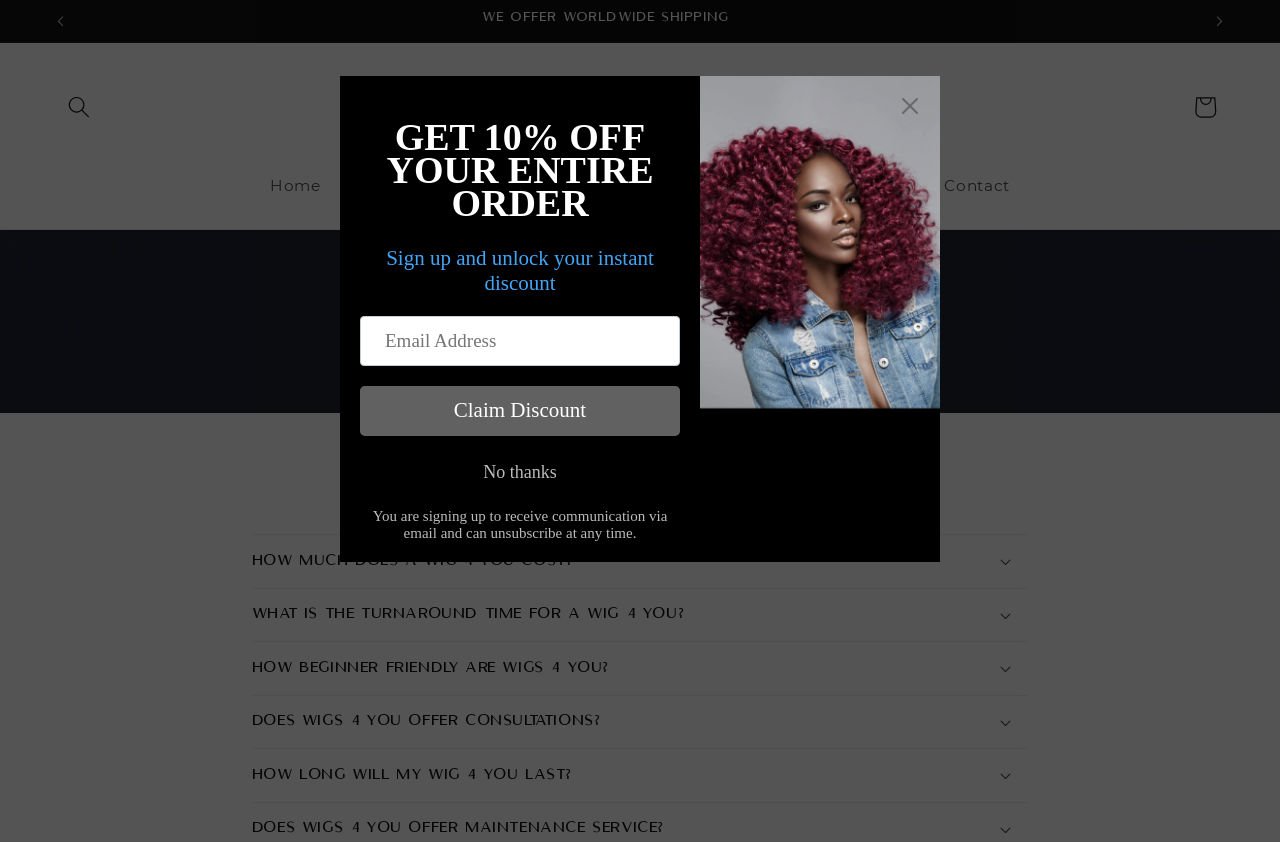Identify the bounding box coordinates of the specific part of the webpage to click to complete this instruction: "Search for something".

[0.043, 0.098, 0.081, 0.156]